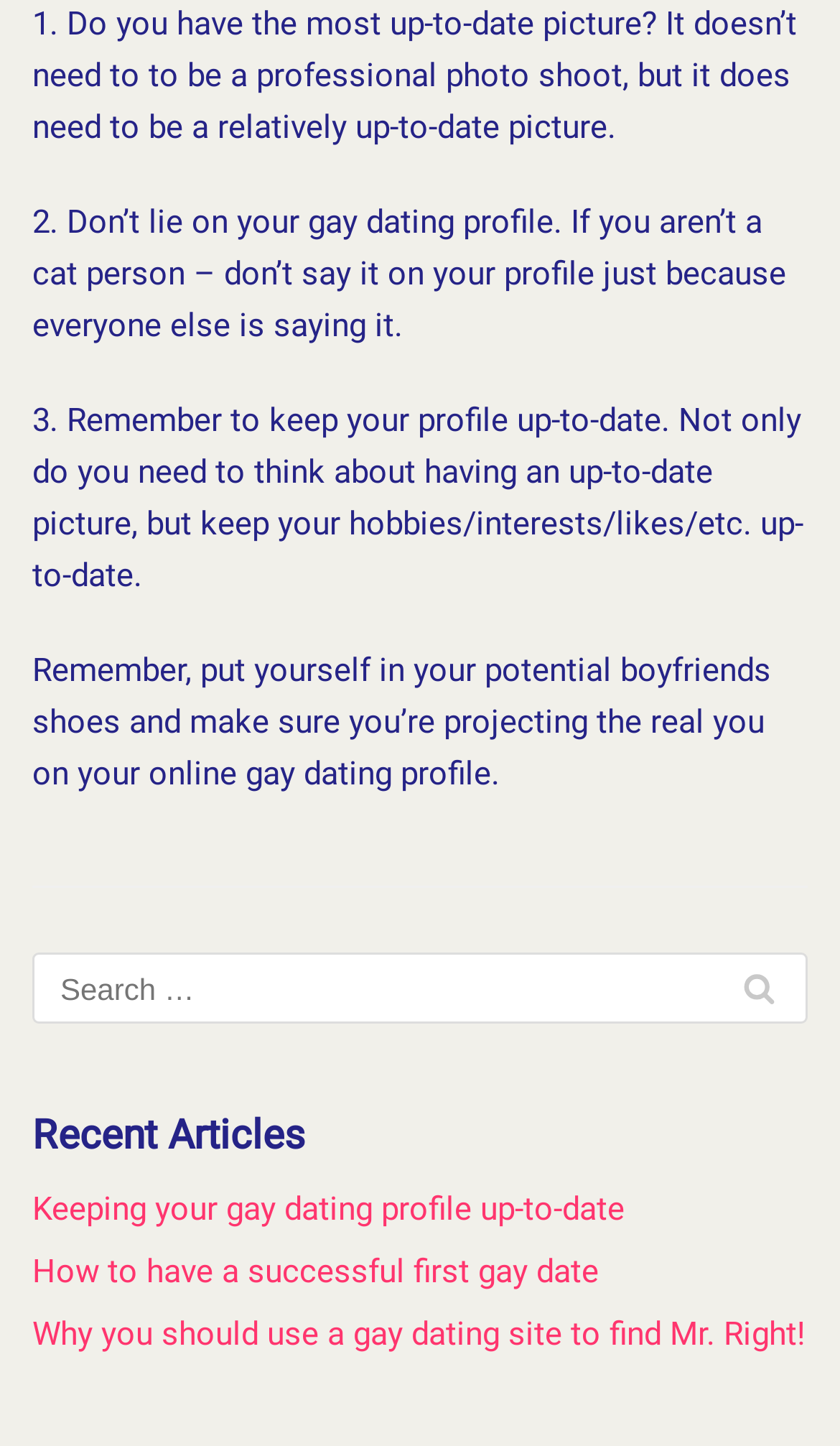How many article links are provided?
Using the visual information, answer the question in a single word or phrase.

3